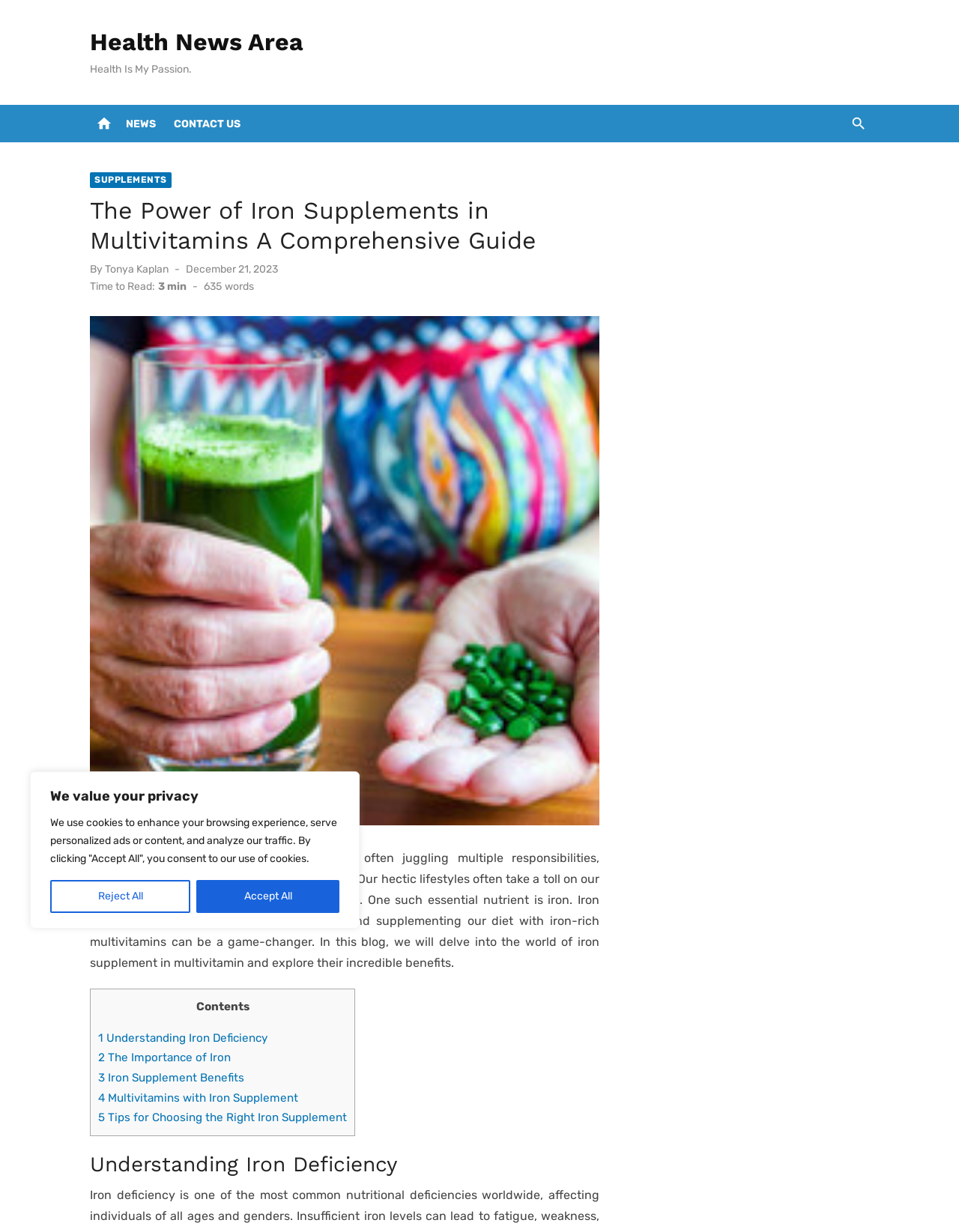Determine the main headline from the webpage and extract its text.

The Power of Iron Supplements in Multivitamins A Comprehensive Guide